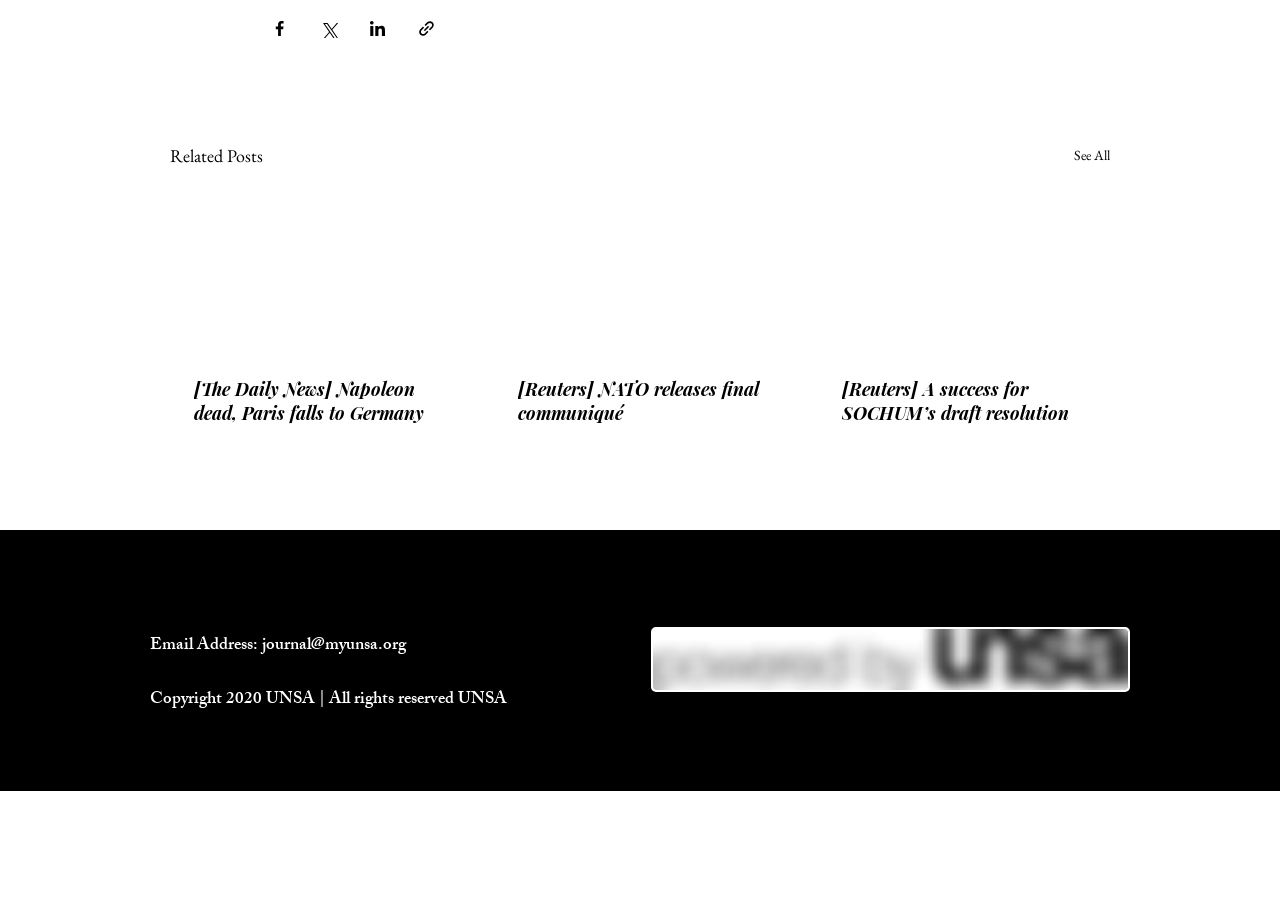Based on the element description See All, identify the bounding box of the UI element in the given webpage screenshot. The coordinates should be in the format (top-left x, top-left y, bottom-right x, bottom-right y) and must be between 0 and 1.

[0.839, 0.153, 0.867, 0.185]